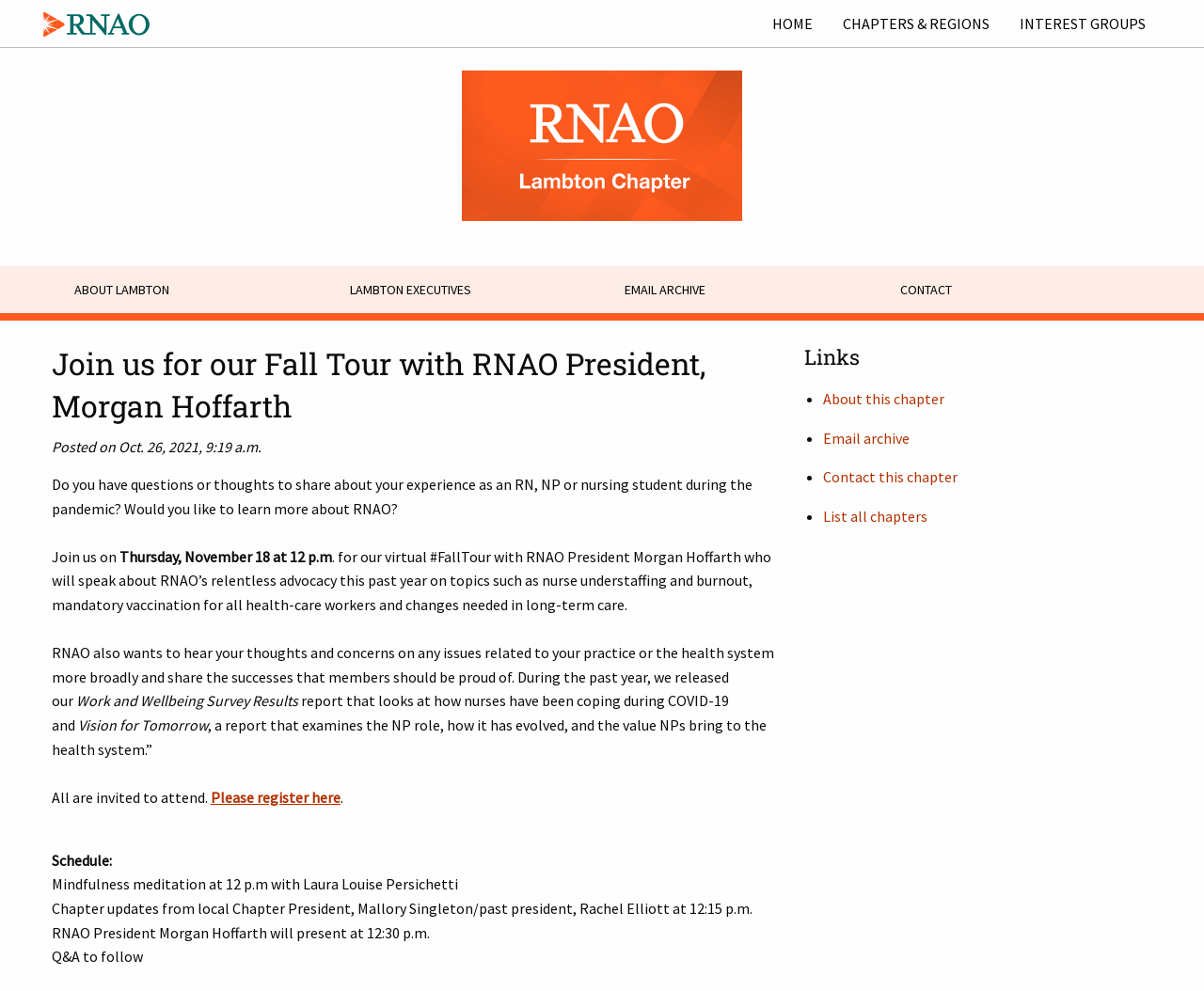Construct a comprehensive caption that outlines the webpage's structure and content.

This webpage is about the Registered Nurses' Association of Ontario (RNAO) and its Fall Tour event with President Morgan Hoffarth. At the top, there is a "Skip to main content" link, followed by a navigation menu with links to "RNAO Chapters & Interest Groups", "HOME", "CHAPTERS & REGIONS", and "INTEREST GROUPS". 

Below the navigation menu, there is an image related to "LAMBTON" and a horizontal menubar with menu items "ABOUT LAMBTON", "LAMBTON EXECUTIVES", "EMAIL ARCHIVE", and "CONTACT". 

The main content of the webpage is a heading that reads "Join us for our Fall Tour with RNAO President, Morgan Hoffarth". Below this heading, there is a paragraph of text that invites readers to join the virtual Fall Tour event, where RNAO President Morgan Hoffarth will discuss topics such as nurse understaffing and burnout, mandatory vaccination, and changes needed in long-term care. The event will also provide an opportunity for attendees to share their thoughts and concerns.

The webpage also includes a schedule for the event, which includes a mindfulness meditation session, chapter updates, and a presentation by RNAO President Morgan Hoffarth, followed by a Q&A session. 

On the right side of the webpage, there is a section with links to "About this chapter", "Email archive", "Contact this chapter", and "List all chapters".